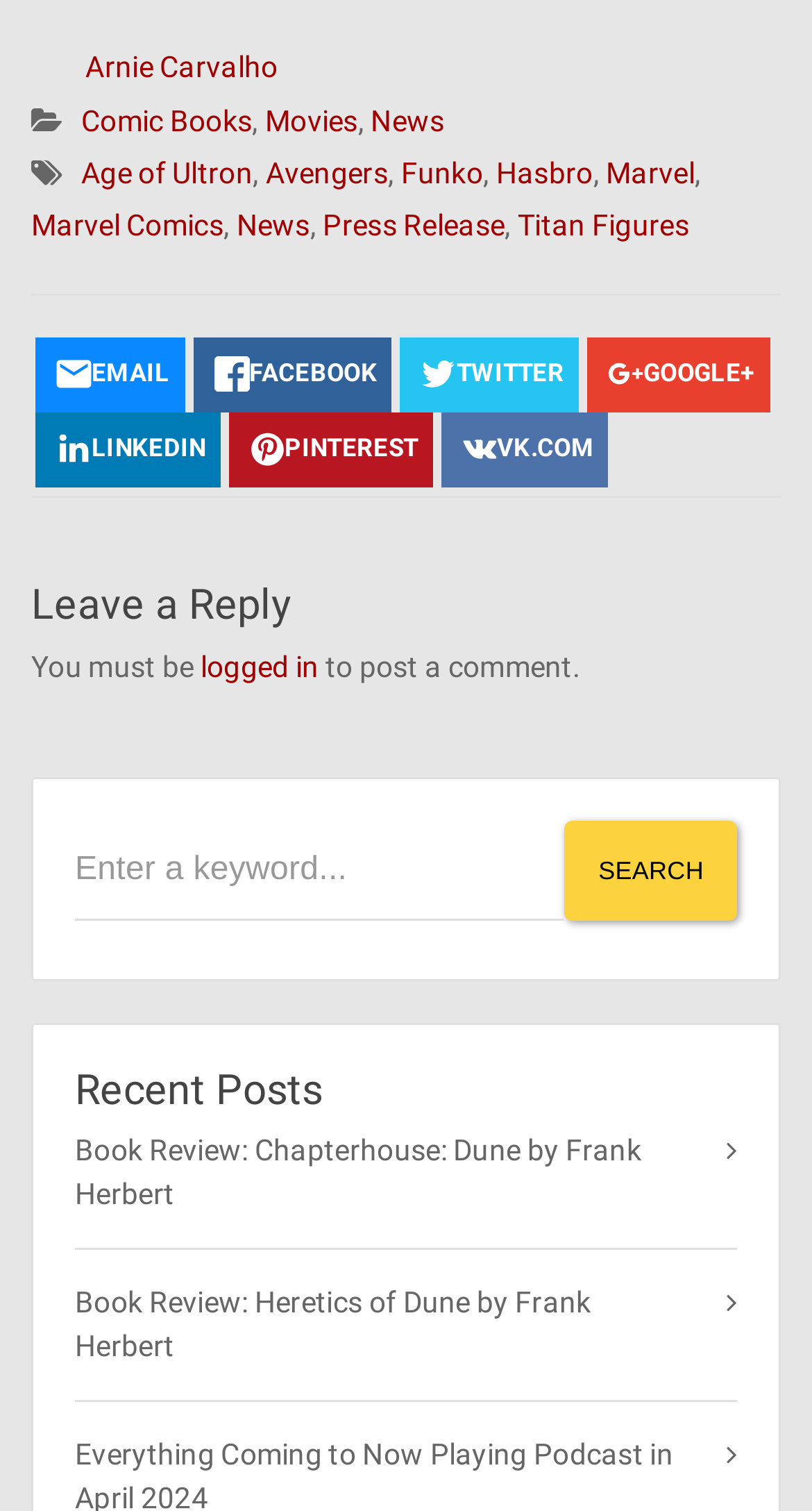Please provide the bounding box coordinates for the element that needs to be clicked to perform the following instruction: "Search for a keyword". The coordinates should be given as four float numbers between 0 and 1, i.e., [left, top, right, bottom].

[0.092, 0.543, 0.908, 0.621]